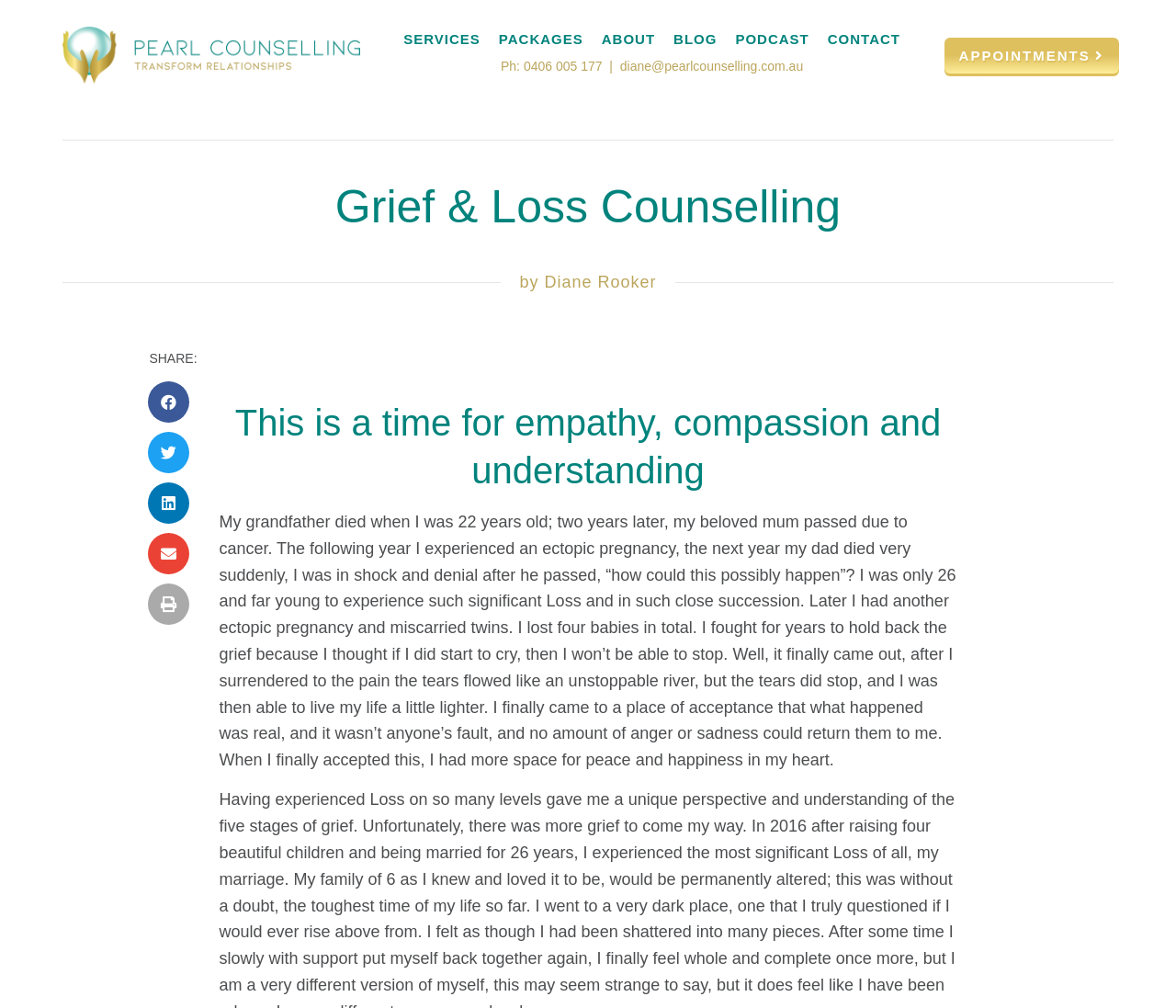Refer to the image and offer a detailed explanation in response to the question: What is the counsellor's name?

The counsellor's name is mentioned in the text 'Grief & Loss Counselling by Diane Rooker' which is located below the main heading.